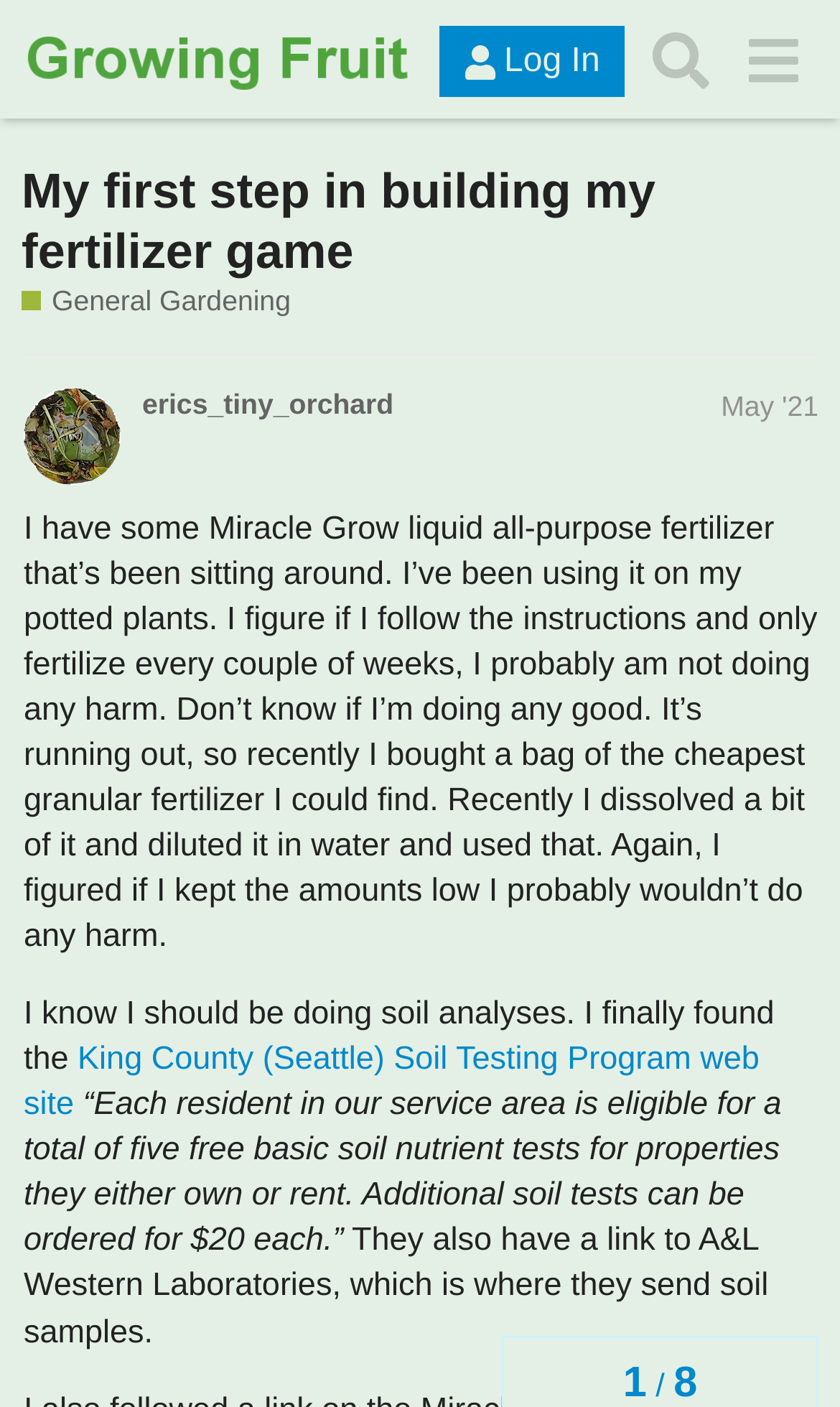Determine the bounding box coordinates of the section I need to click to execute the following instruction: "Read 18th NTRCA Result Date 2024". Provide the coordinates as four float numbers between 0 and 1, i.e., [left, top, right, bottom].

None